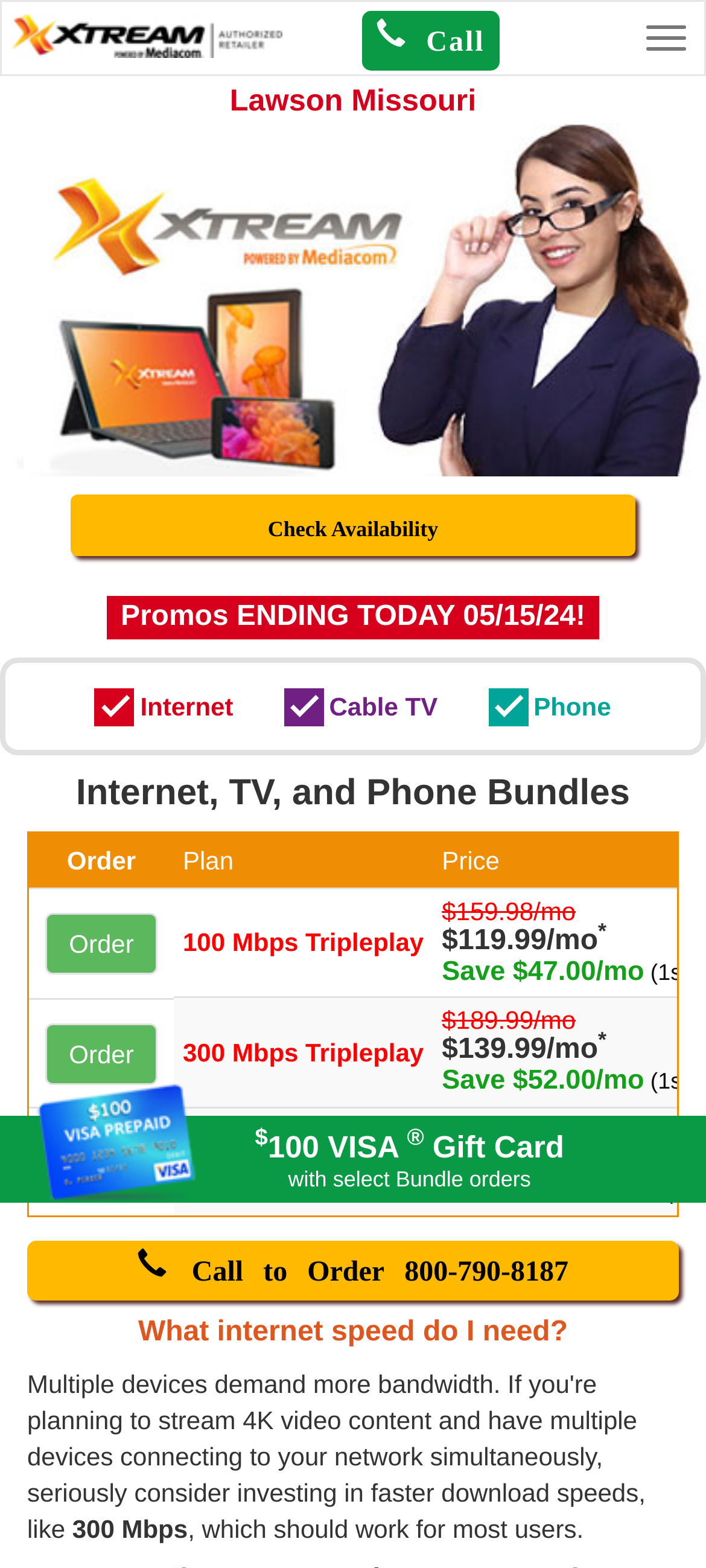Highlight the bounding box of the UI element that corresponds to this description: "As Autumn shifts to Winter".

None